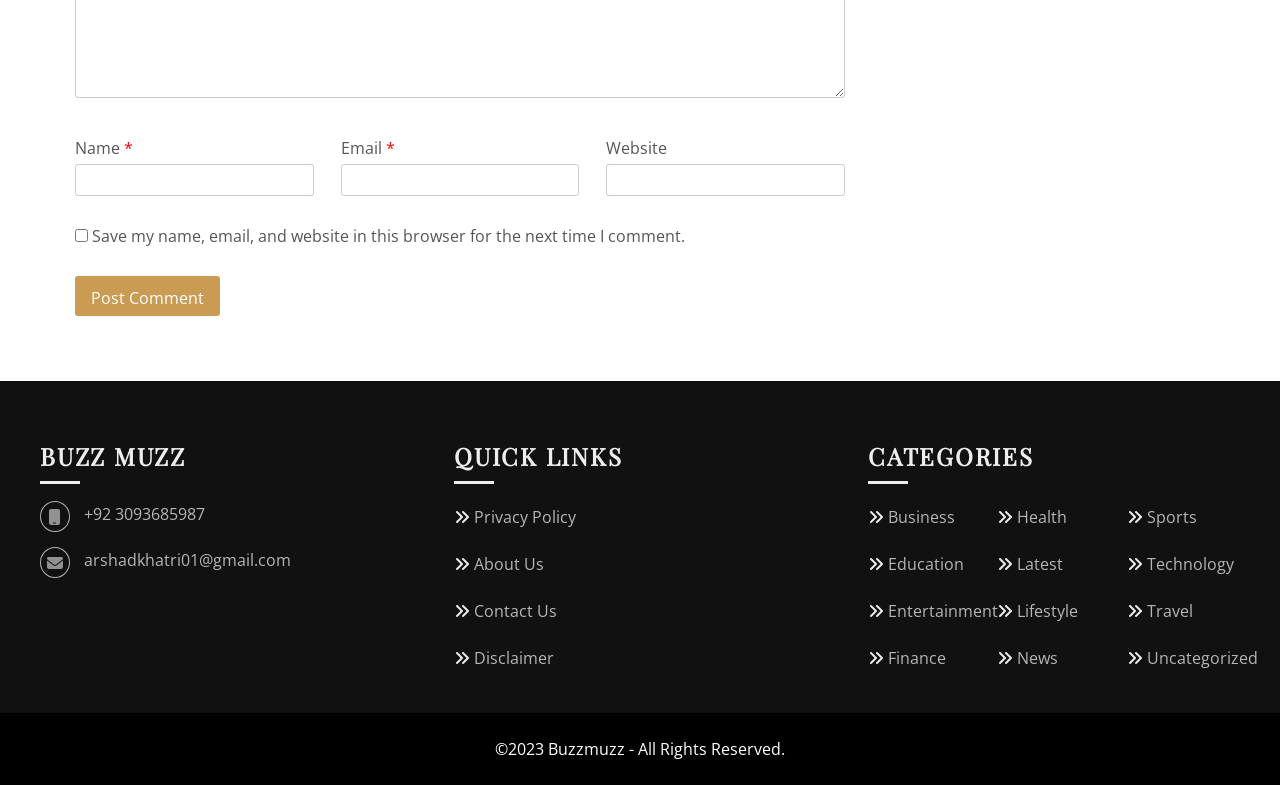Specify the bounding box coordinates of the area that needs to be clicked to achieve the following instruction: "Click the B612 Apk link".

None